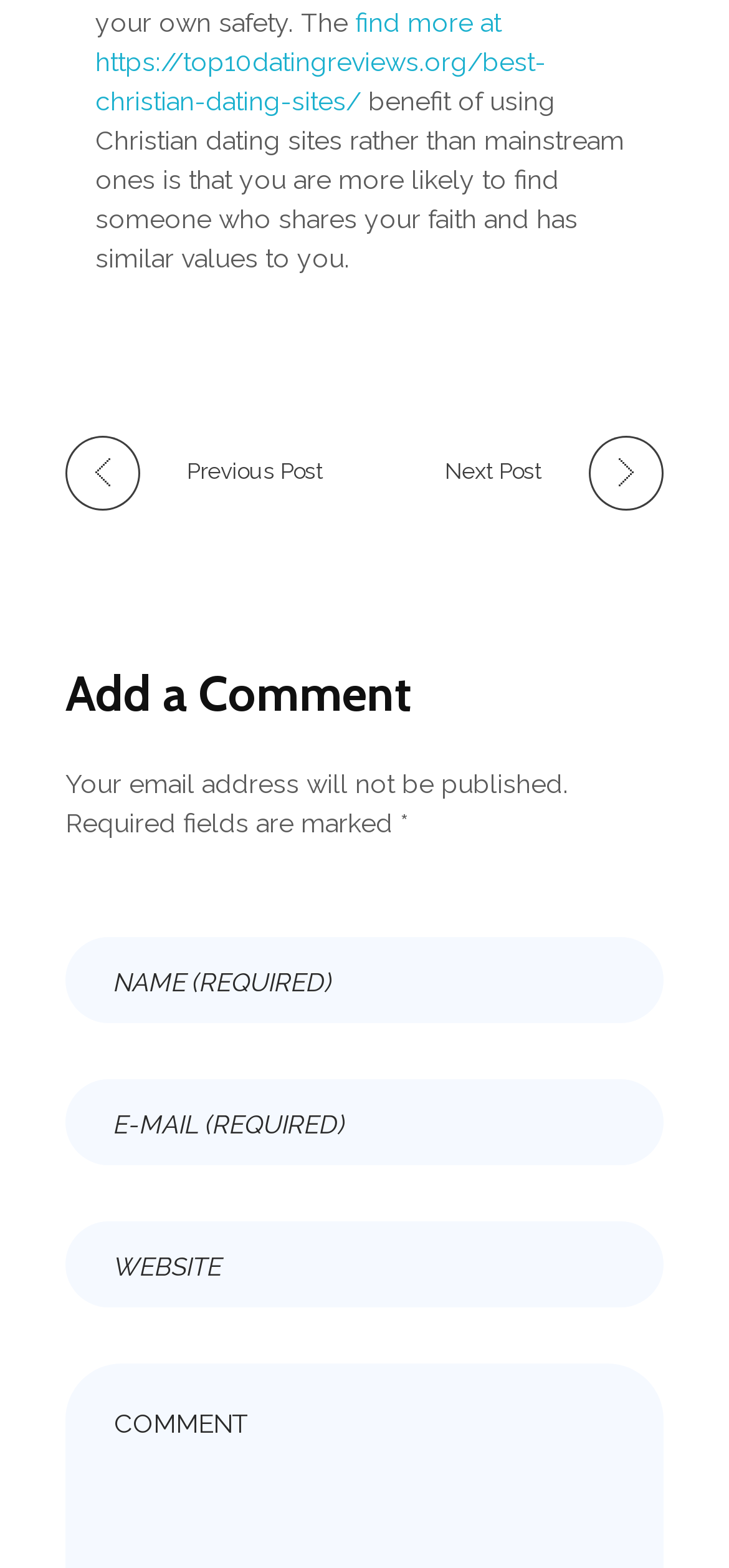How can I navigate to the previous post? Look at the image and give a one-word or short phrase answer.

Click 'Previous Post' link